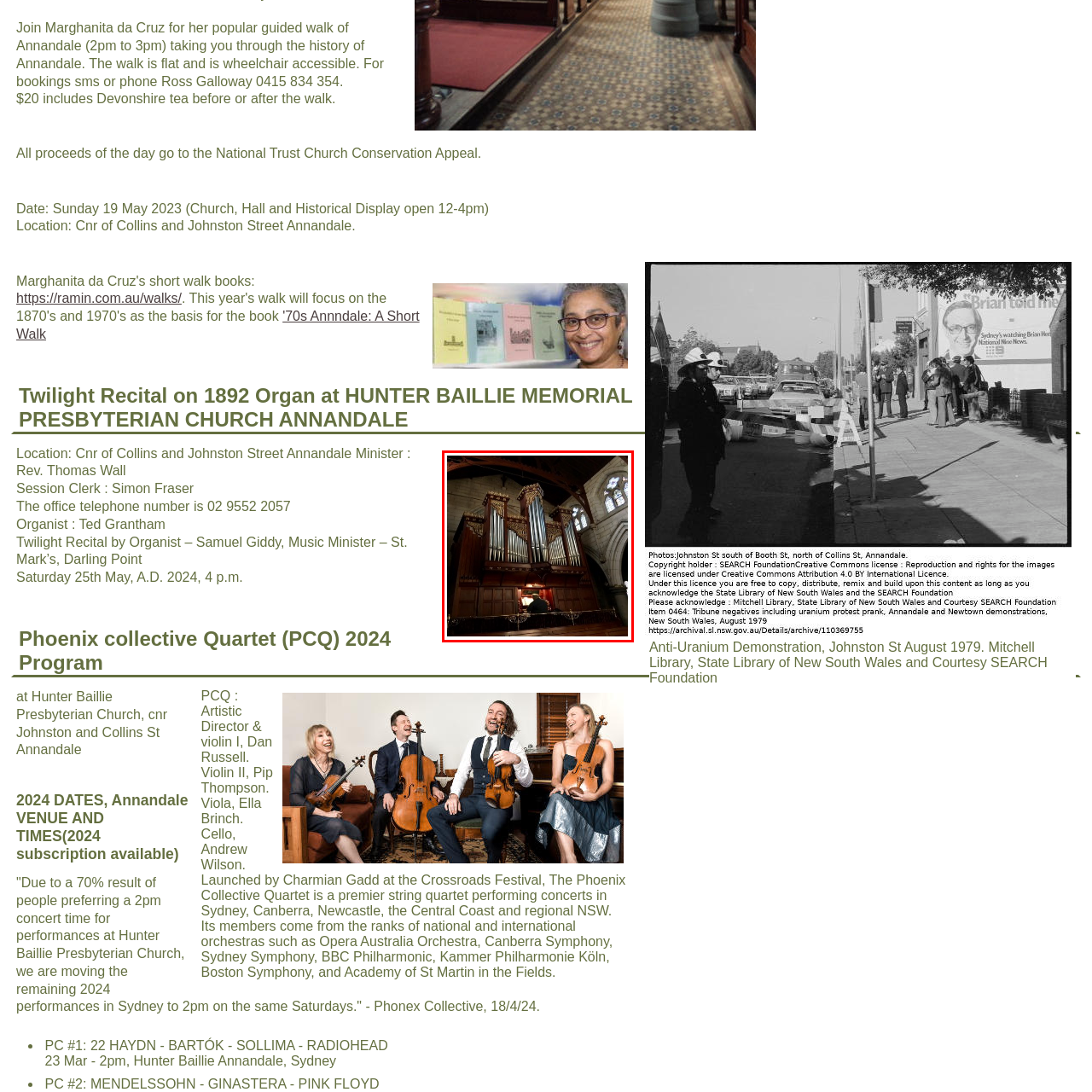Create a thorough and descriptive caption for the photo marked by the red boundary.

The image features a grand organ situated within the Hunter Baillie Memorial Presbyterian Church in Annandale. This magnificent instrument, characterized by its intricate design and multi-tiered pipes, showcases the craftsmanship and artistry associated with historical pipe organs. A musician can be seen playing the organ, immersed in the music created by this powerful instrument. The architectural details of the church, with its gothic-style windows and wooden beams, provide a stunning backdrop, enhancing the atmosphere of a twilight recital. This performance is part of a series at the church, highlighting its significant role as a venue for cultural events in the community.